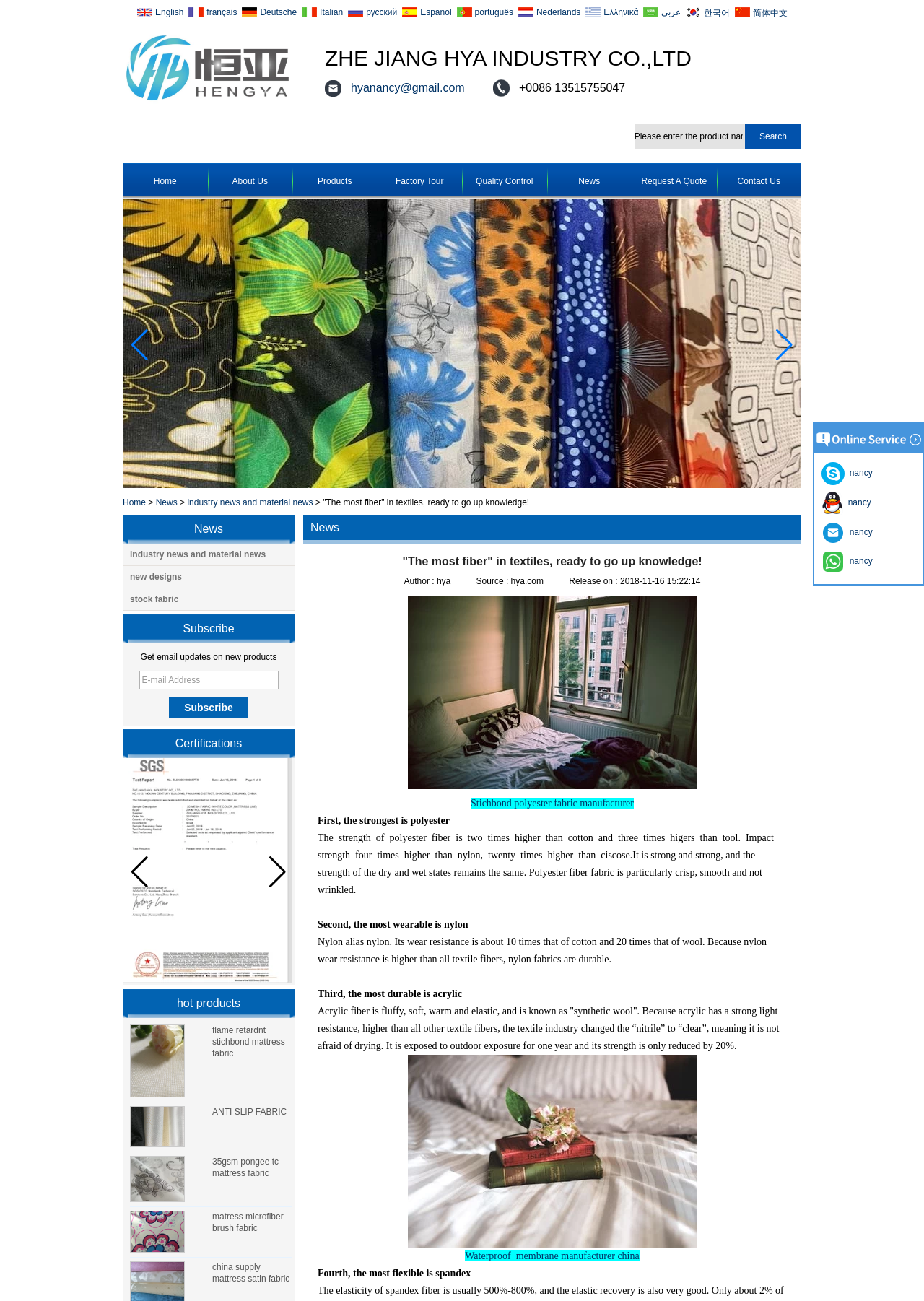Locate the bounding box coordinates of the element that needs to be clicked to carry out the instruction: "View news". The coordinates should be given as four float numbers ranging from 0 to 1, i.e., [left, top, right, bottom].

[0.592, 0.125, 0.684, 0.153]